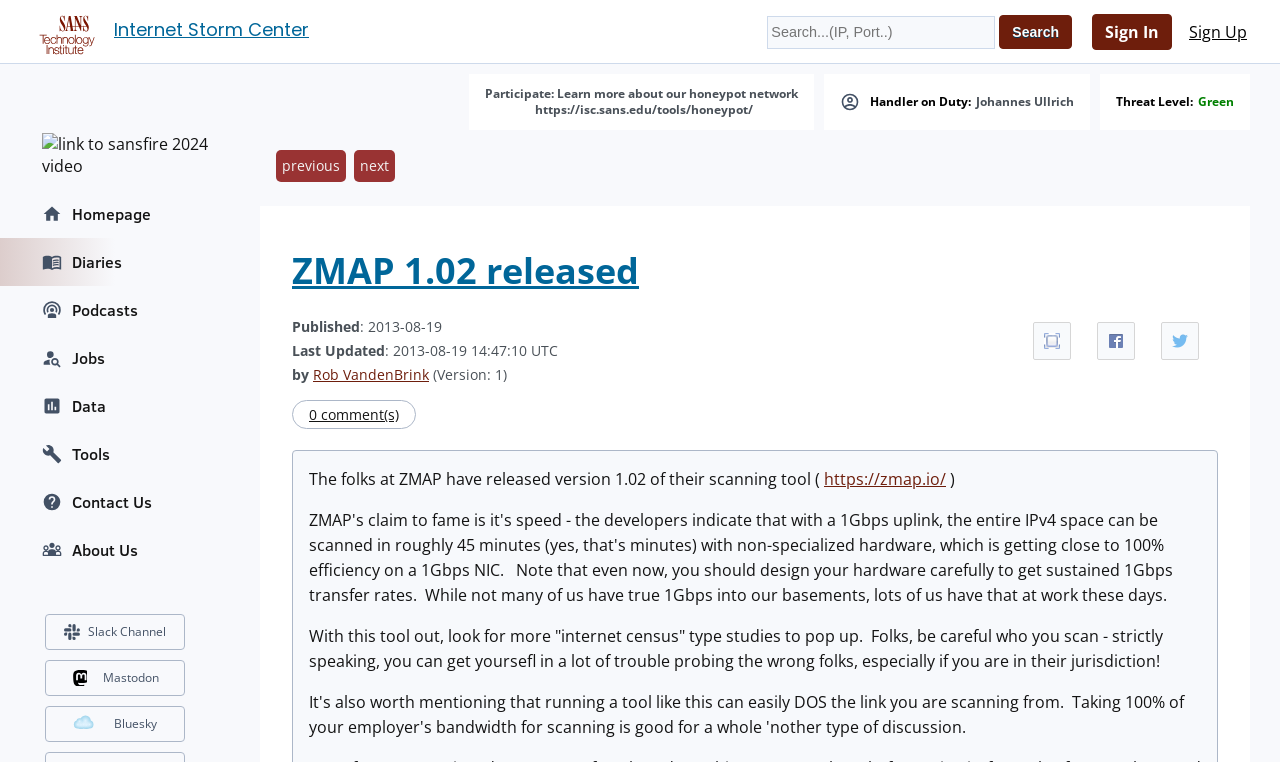Describe all the key features of the webpage in detail.

The webpage is titled "ZMAP 1.02 released - SANS Internet Storm Center" and has a prominent heading "Internet Storm Center" at the top. Below this heading, there is a search bar with a "Search" button and a link to sign in or sign up. 

On the top-right corner, there is a section with links to "Participate" in a honeypot network, a handler on duty, and a threat level indicator. 

The main content of the page is a news article about the release of ZMAP 1.02, a scanning tool. The article is written by Rob VandenBrink and was published on August 19, 2013. It includes a link to the ZMAP website and a warning about the potential risks of scanning the wrong targets.

There are also links to previous and next articles, as well as options to view the page in full screen or share it on Facebook or Twitter.

On the left side of the page, there is a navigation menu with links to various sections of the website, including the homepage, diaries, podcasts, jobs, data, tools, and contact us. Each link has a corresponding icon.

At the bottom of the page, there are links to the Slack channel, Mastodon, and Bluesky, along with their respective icons.